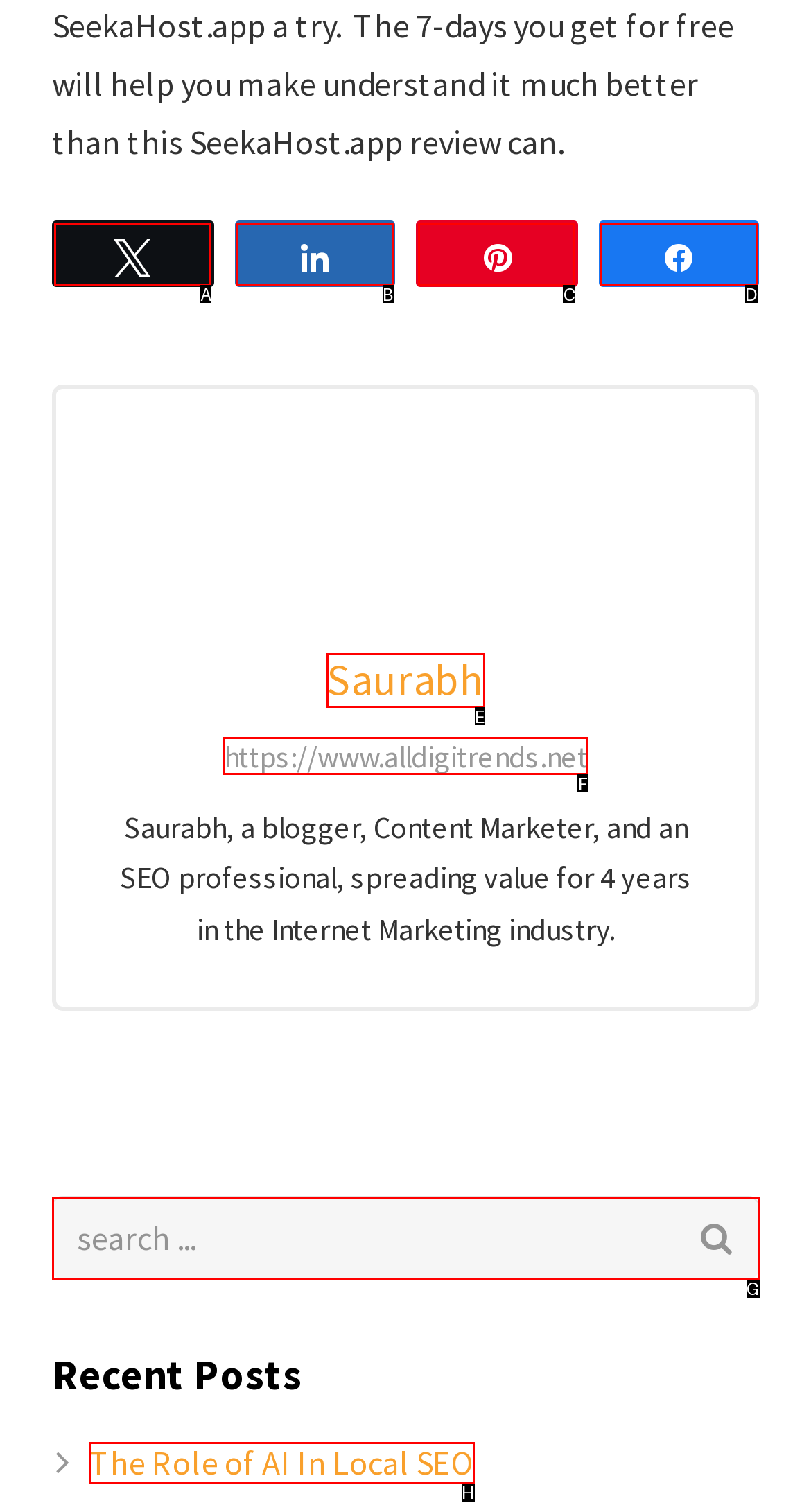Determine the HTML element that best aligns with the description: name="s" placeholder="search ..."
Answer with the appropriate letter from the listed options.

G